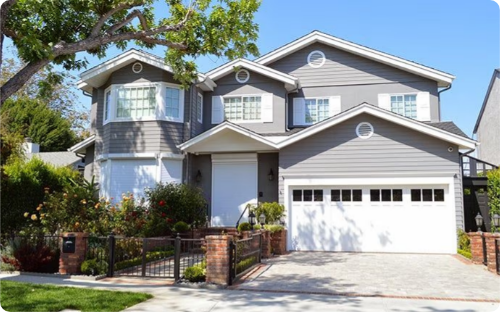Explain in detail what you see in the image.

This image showcases a beautifully designed home in Glen Avon, characterized by its modern architecture and inviting curb appeal. The residence features a blend of light gray siding with complementary white accents, creating a fresh and stylish appearance. To the left, a charming turret adds visual interest, while large windows maximize natural light, offering a glimpse into the home's interior. Lush greenery and well-maintained landscaping frame the property, enhancing the overall aesthetic. A spacious driveway leads up to a neatly arranged garage, suggesting ample parking space and convenience. This inviting setting is ideal for homeowners seeking both comfort and elegance, making it a perfect representation of the services offered by HomeShield Pest Control in maintaining a pest-free environment.